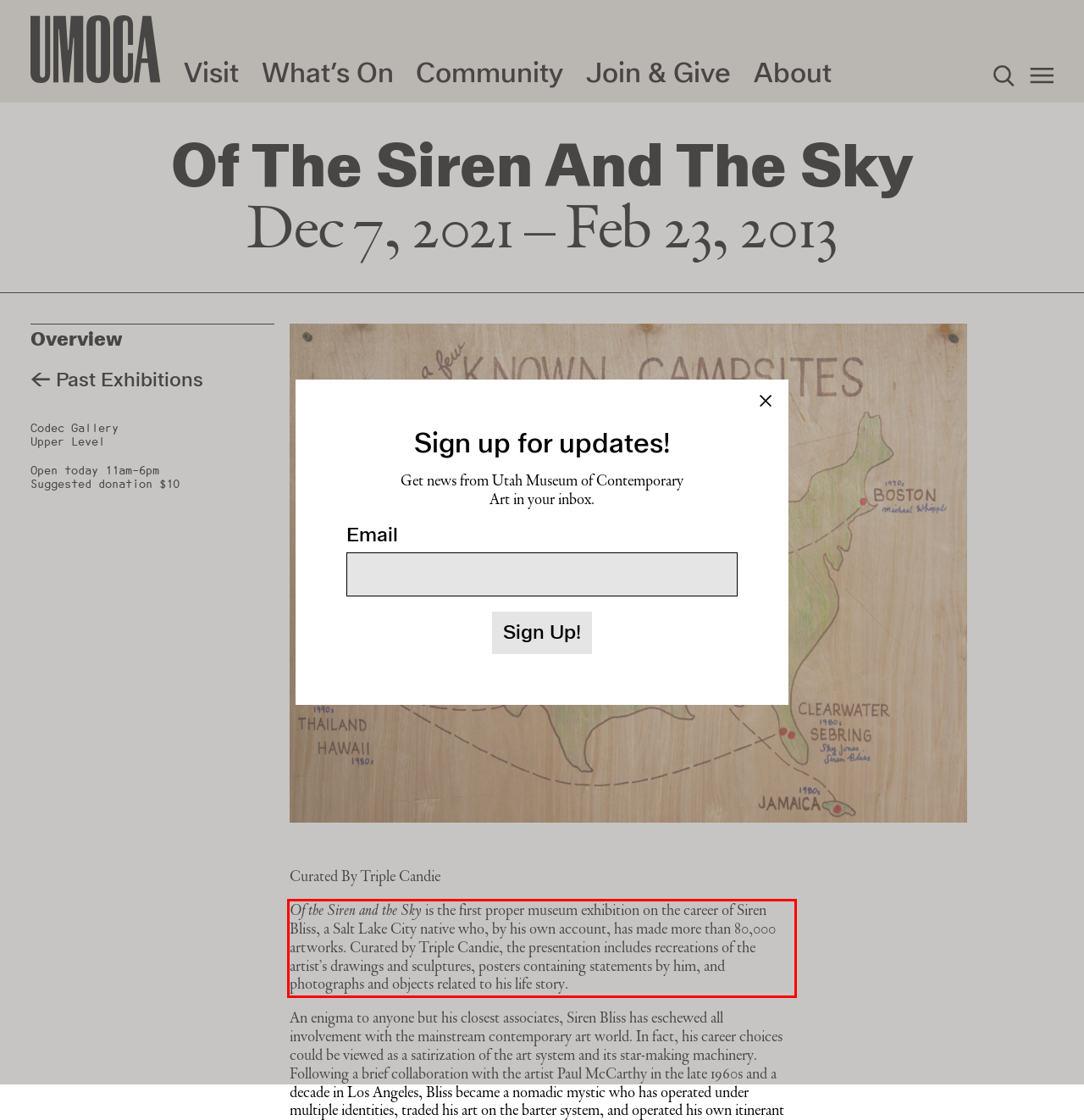Look at the provided screenshot of the webpage and perform OCR on the text within the red bounding box.

Of the Siren and the Sky is the first proper museum exhibition on the career of Siren Bliss, a Salt Lake City native who, by his own account, has made more than 80,000 artworks. Curated by Triple Candie, the presentation includes recreations of the artist’s drawings and sculptures, posters containing statements by him, and photographs and objects related to his life story.